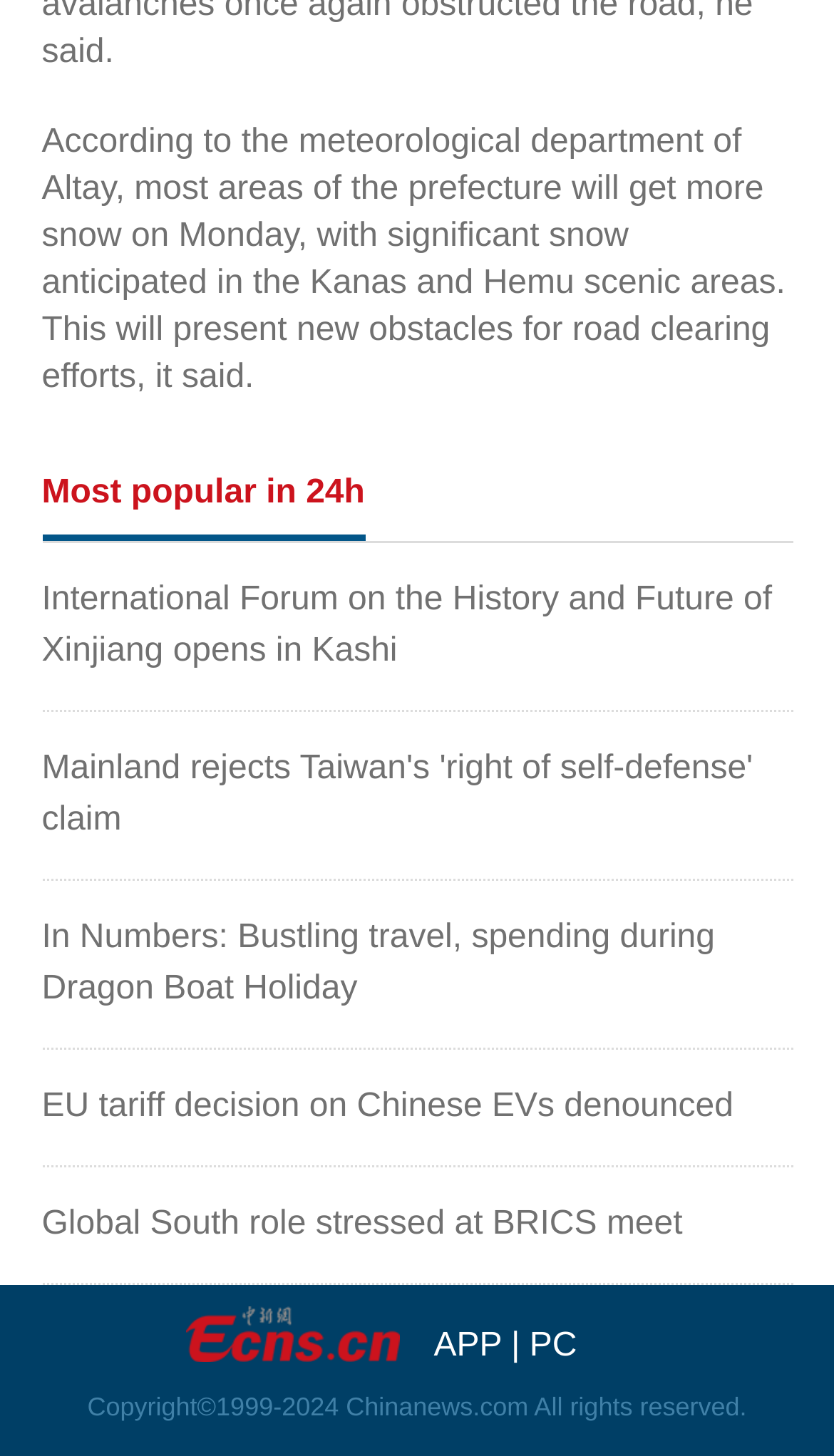Give a short answer using one word or phrase for the question:
What is the category of the news article 'International Forum on the History and Future of Xinjiang opens in Kashi'?

International